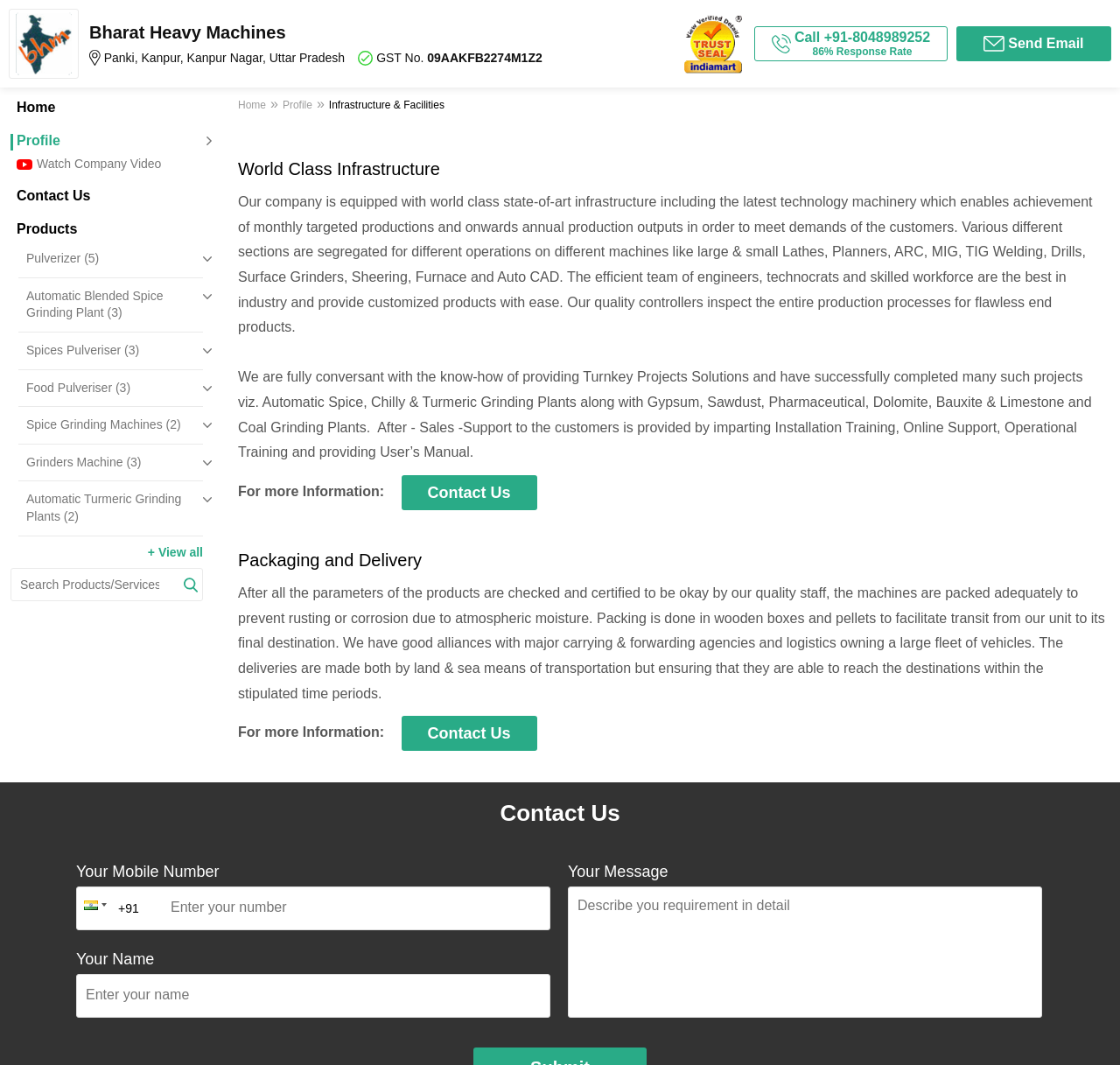Bounding box coordinates are given in the format (top-left x, top-left y, bottom-right x, bottom-right y). All values should be floating point numbers between 0 and 1. Provide the bounding box coordinate for the UI element described as: Contact Us

None